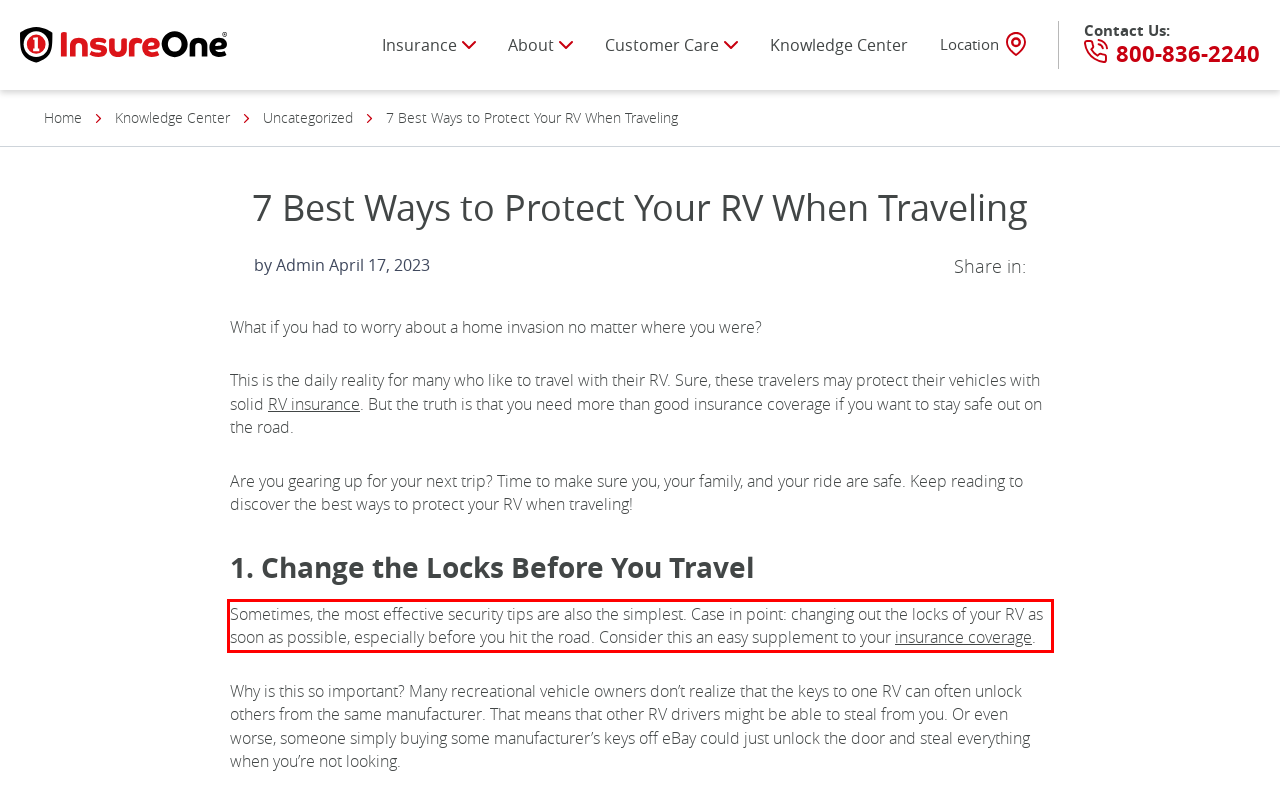Review the webpage screenshot provided, and perform OCR to extract the text from the red bounding box.

Sometimes, the most effective security tips are also the simplest. Case in point: changing out the locks of your RV as soon as possible, especially before you hit the road. Consider this an easy supplement to your insurance coverage.